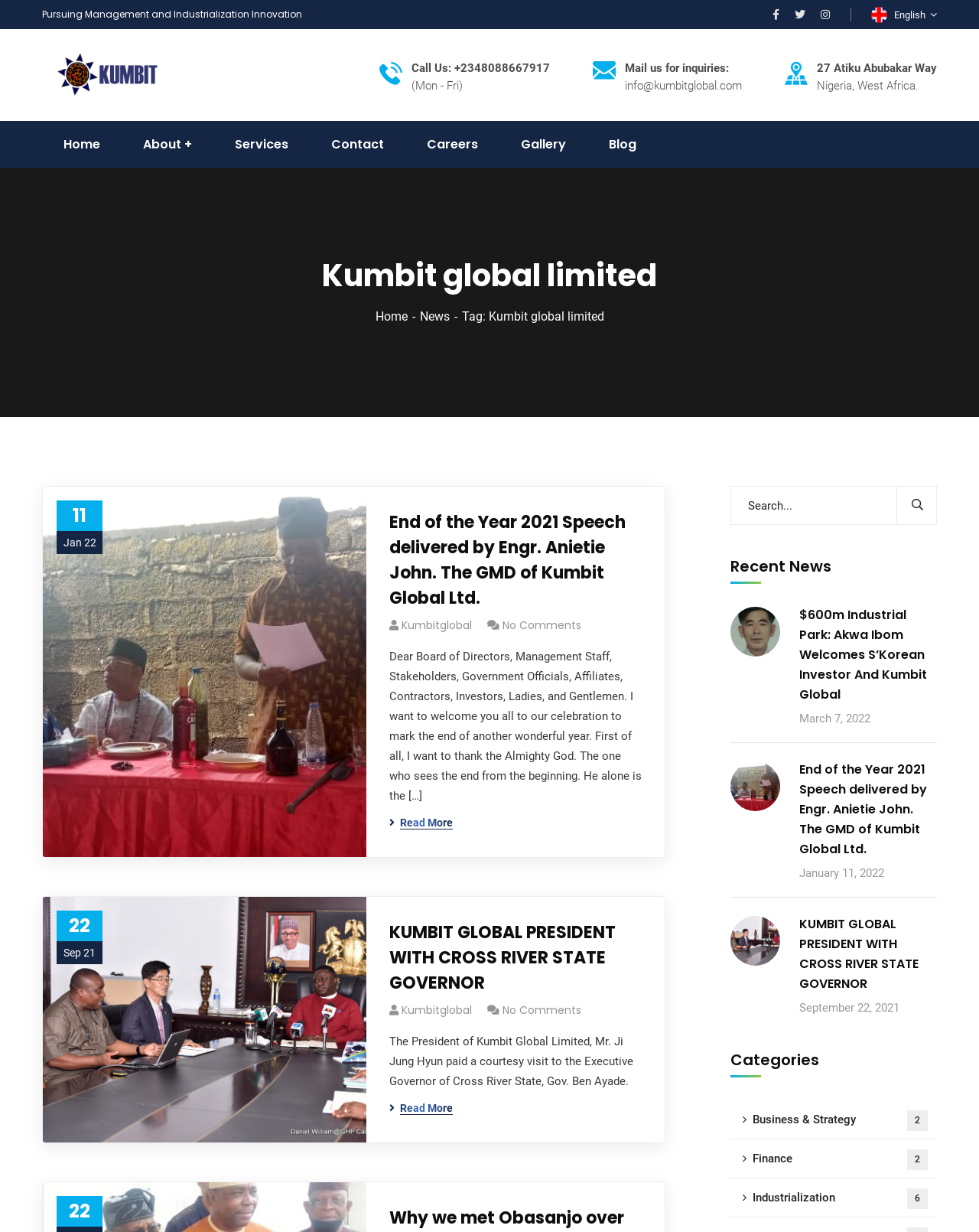Locate the bounding box coordinates of the clickable element to fulfill the following instruction: "Read more about End of the Year 2021 Speech". Provide the coordinates as four float numbers between 0 and 1 in the format [left, top, right, bottom].

[0.397, 0.663, 0.462, 0.673]